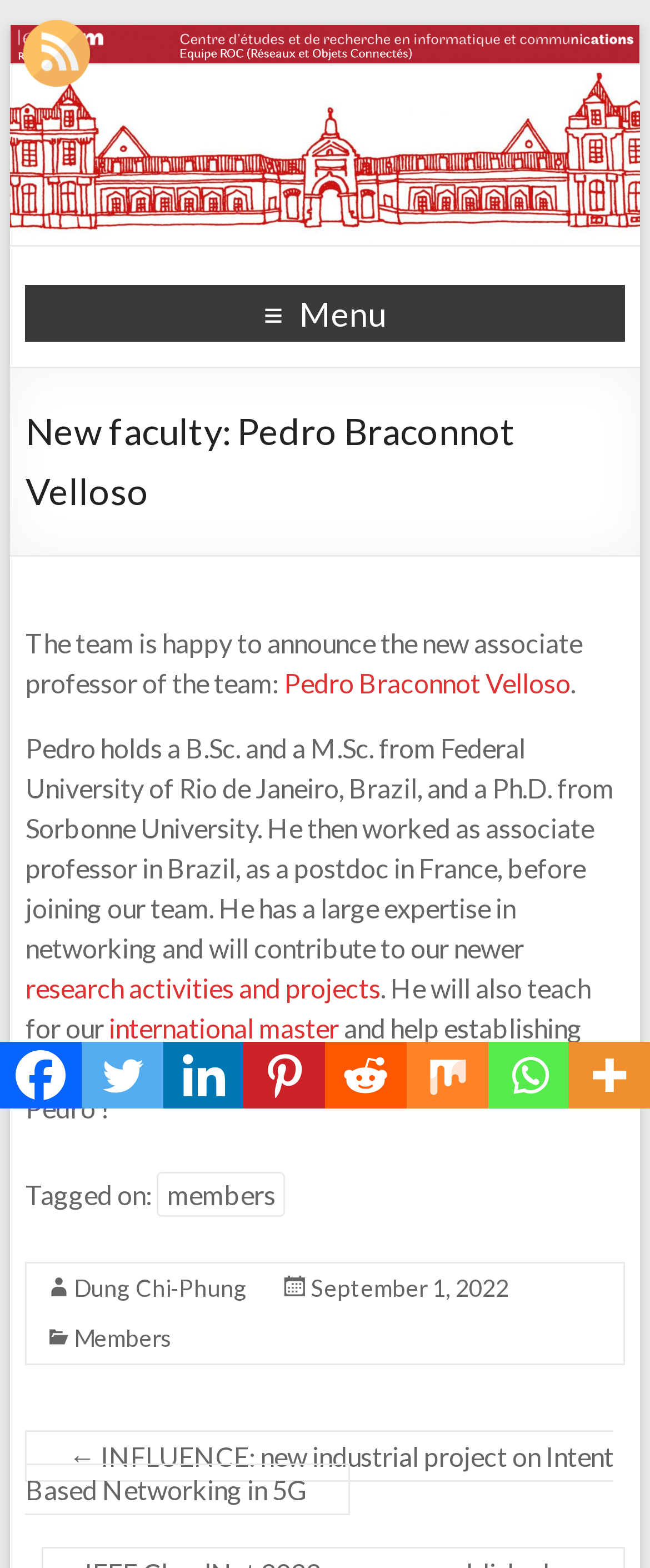What is the date of the webpage's footer?
Respond with a short answer, either a single word or a phrase, based on the image.

September 1, 2022